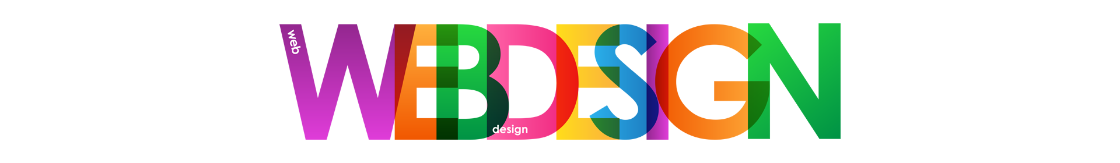From the details in the image, provide a thorough response to the question: What is the purpose of the image on the RO Web Solutions homepage?

The caption states that the image is a prominent feature on the RO Web Solutions homepage, where they showcase their expertise in crafting engaging online experiences, implying that the image serves to demonstrate their capabilities in web design.